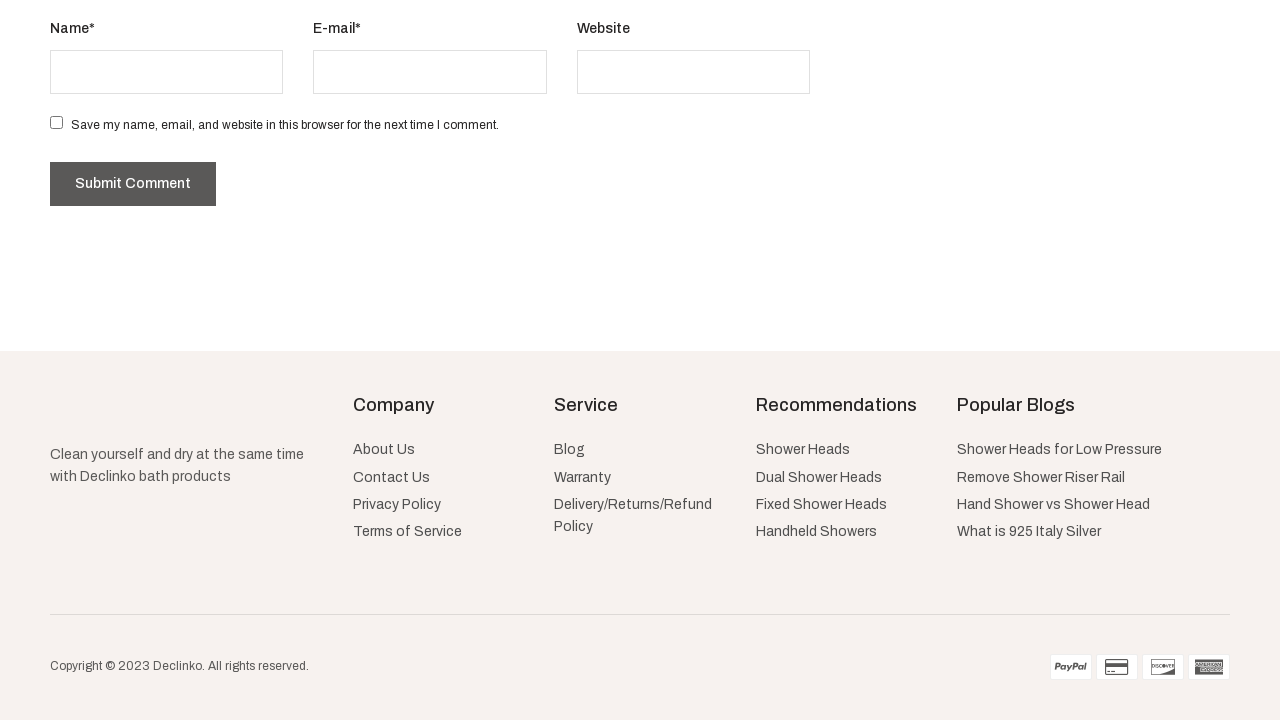Please find the bounding box coordinates of the section that needs to be clicked to achieve this instruction: "Read the blog".

[0.433, 0.614, 0.457, 0.635]